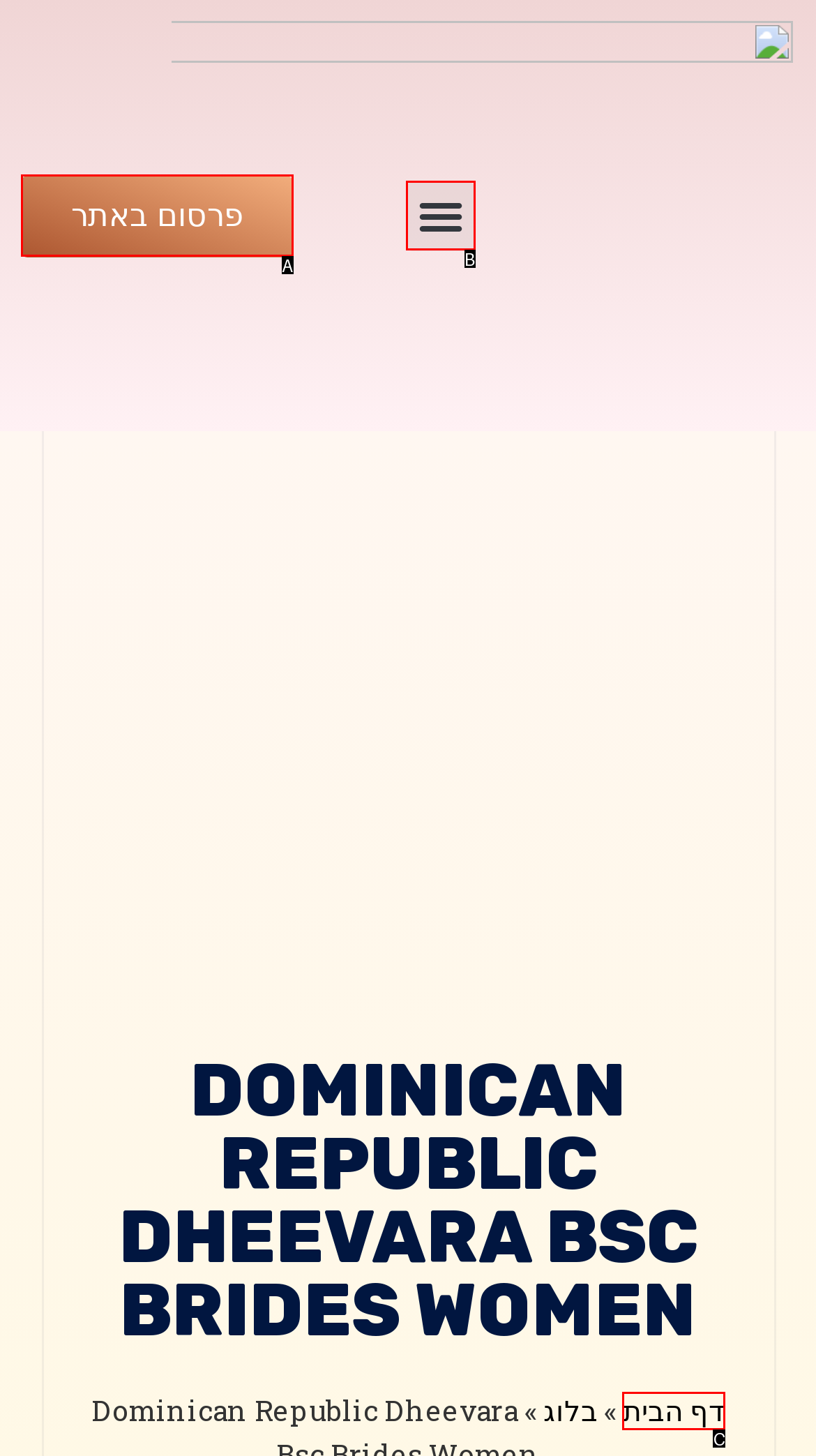Identify the HTML element that corresponds to the description: פרסום באתר Provide the letter of the matching option directly from the choices.

A